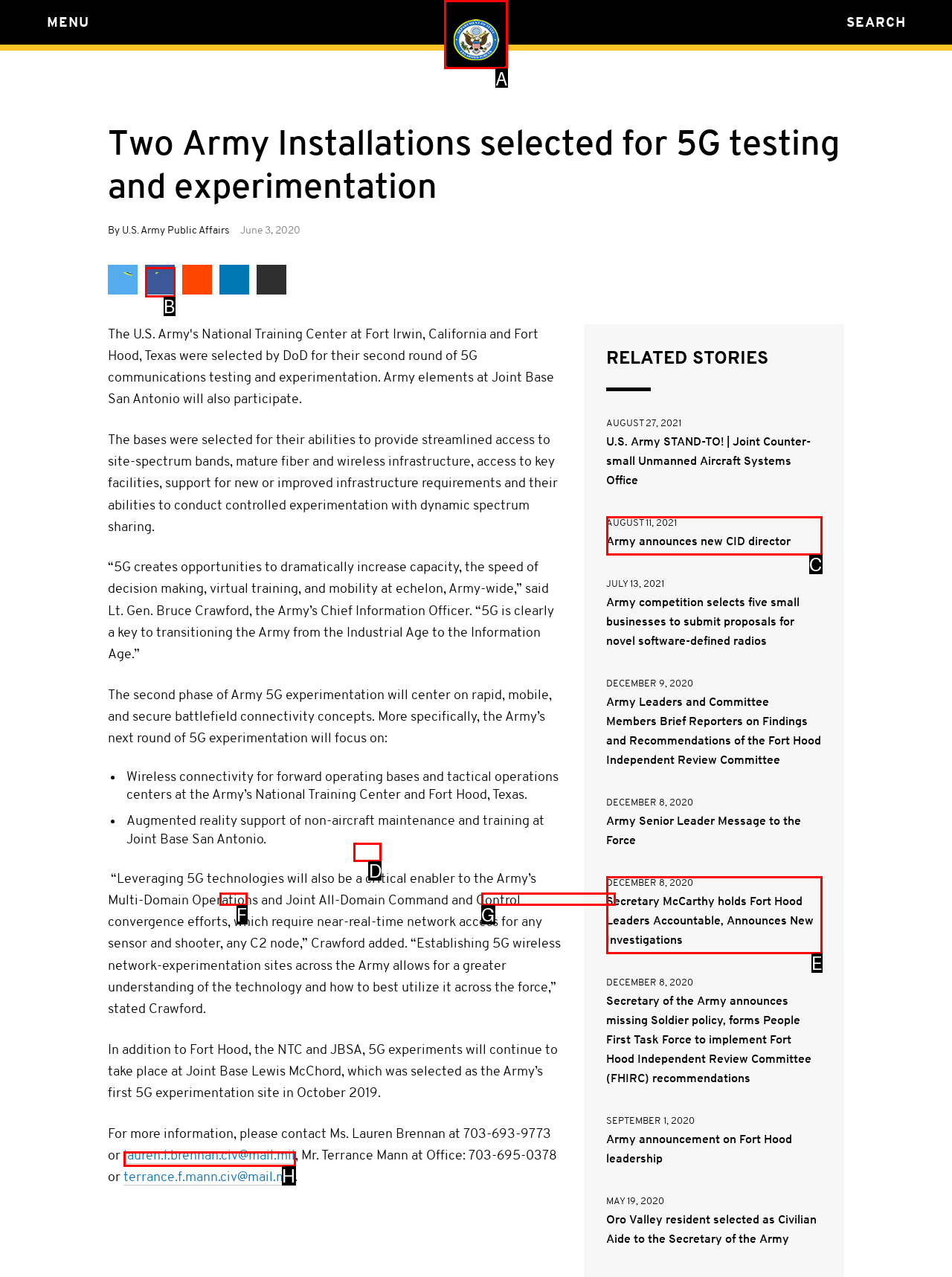Given the instruction: Go to 'HOME', which HTML element should you click on?
Answer with the letter that corresponds to the correct option from the choices available.

A